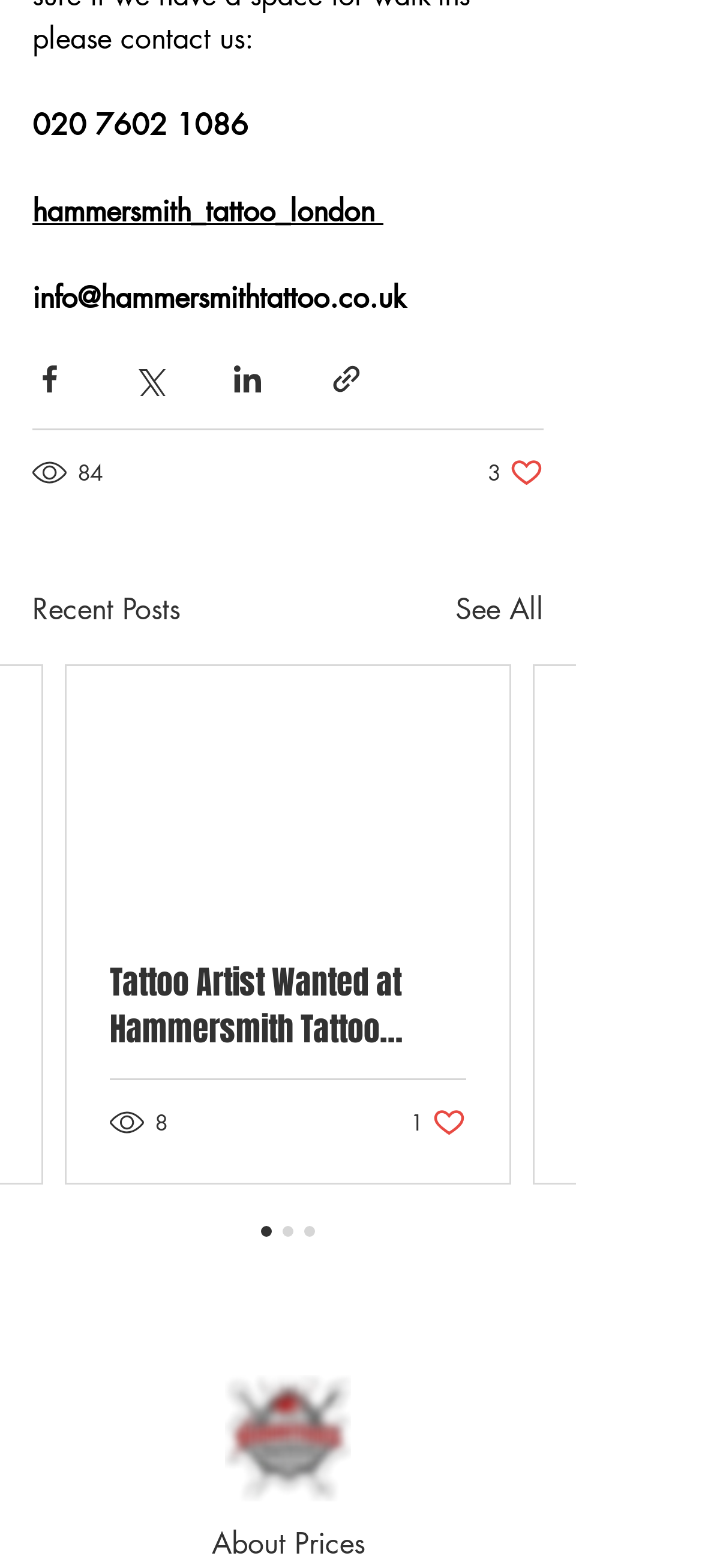Kindly determine the bounding box coordinates for the clickable area to achieve the given instruction: "Read about prices".

[0.301, 0.972, 0.519, 0.996]